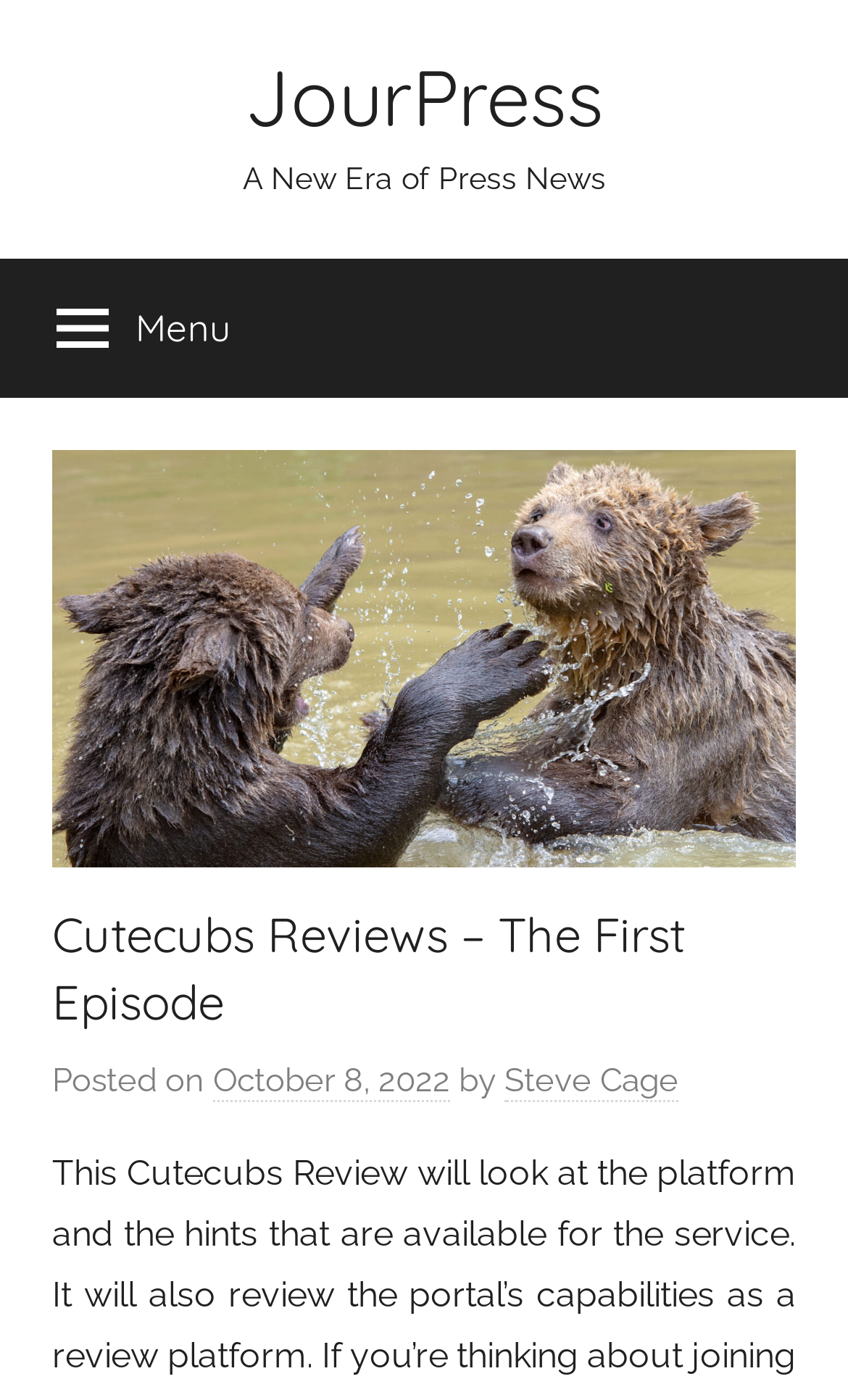Determine the bounding box coordinates of the UI element that matches the following description: "October 8, 2022October 6, 2022". The coordinates should be four float numbers between 0 and 1 in the format [left, top, right, bottom].

[0.251, 0.758, 0.531, 0.787]